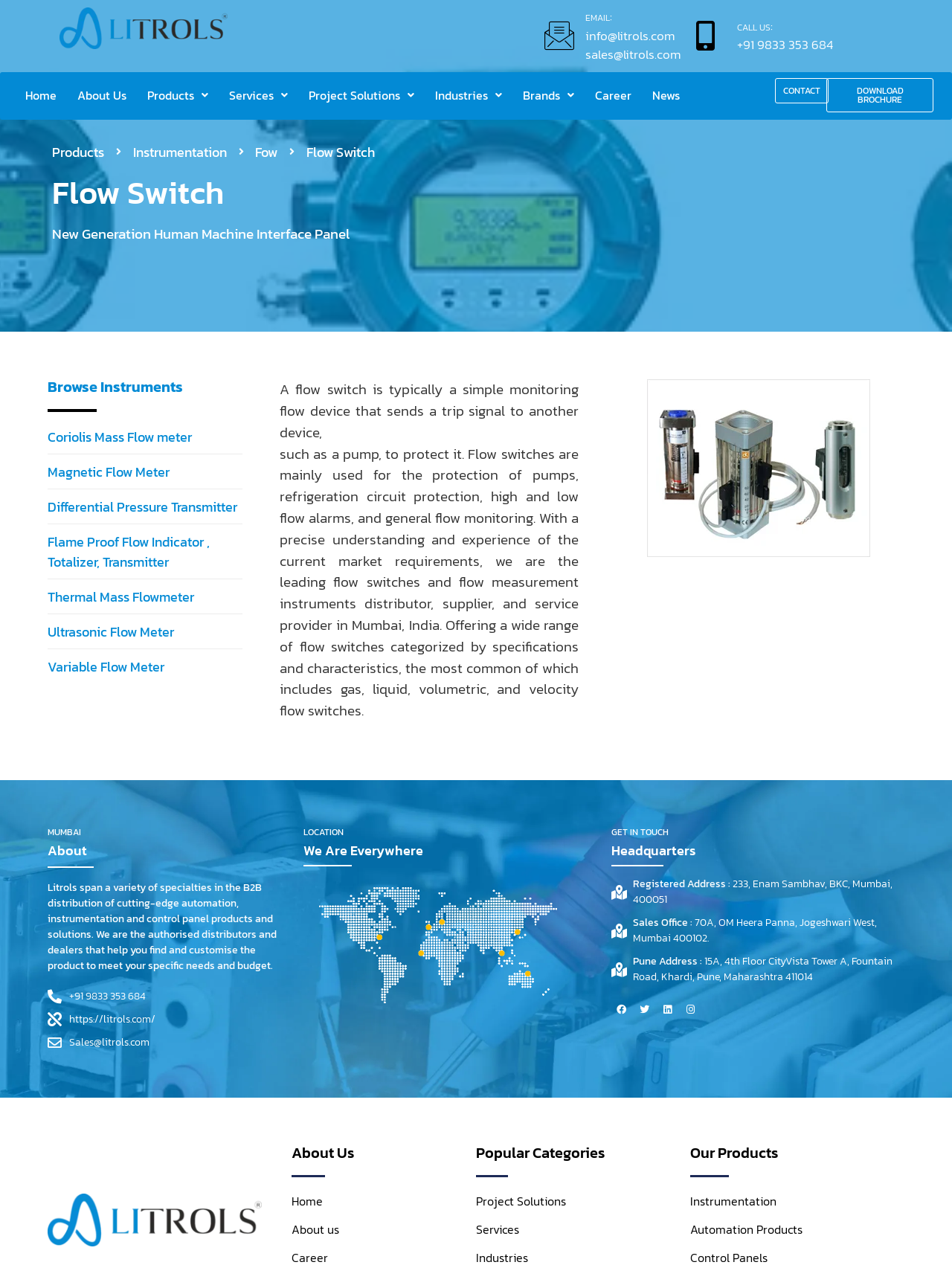Create an in-depth description of the webpage, covering main sections.

The webpage is about Litrols, a company that specializes in instrumentation and control panel products. At the top left corner, there is a logo of Litrols, accompanied by a navigation menu with links to various sections of the website, including Home, About Us, Products, Services, Project Solutions, Industries, Brands, Career, and News.

Below the navigation menu, there is a section that displays the company's contact information, including email addresses and phone numbers. On the right side of this section, there are two buttons: "CONTACT" and "DOWNLOAD BROCHURE".

The main content of the webpage is divided into several sections. The first section is about flow switches, which are described as simple monitoring flow devices that send trip signals to other devices. There is a heading "Flow Switch" followed by a paragraph of text that explains the purpose and types of flow switches. Below this text, there is an image of a flow switch.

The next section is about the company's products, which include Coriolis Mass Flow meter, Magnetic Flow Meter, Differential Pressure Transmitter, and others. Each product is listed as a link.

Further down the page, there is a section about the company's location, with headings "MUMBAI" and "About". This section provides information about the company's distribution of automation, instrumentation, and control panel products.

The webpage also has a section about the company's headquarters and sales office, with addresses and contact information listed.

At the bottom of the page, there is a footer section that repeats the navigation menu and provides additional links to popular categories, such as Project Solutions and Services. There is also a logo of Litrols at the bottom left corner.